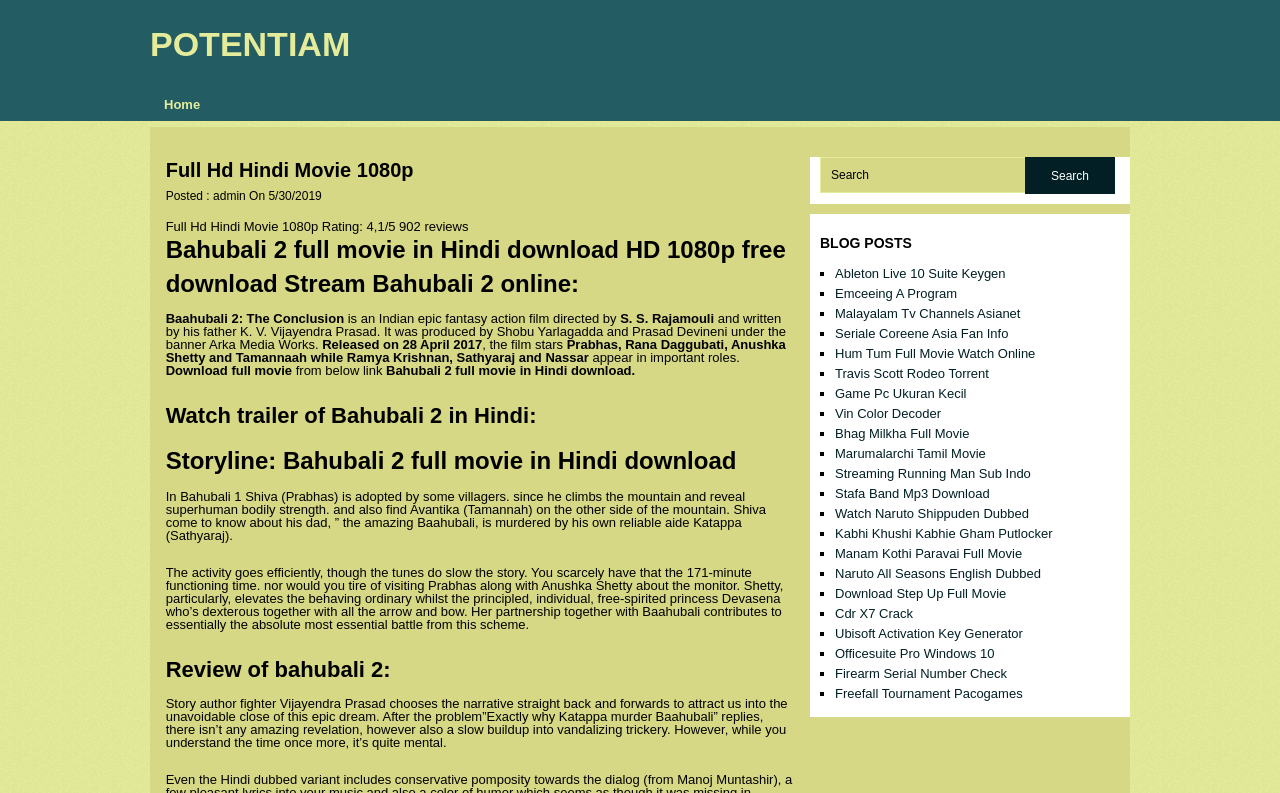Identify the bounding box coordinates of the region I need to click to complete this instruction: "Click on the link to download Bahubali 2 full movie in Hindi".

[0.302, 0.458, 0.493, 0.477]